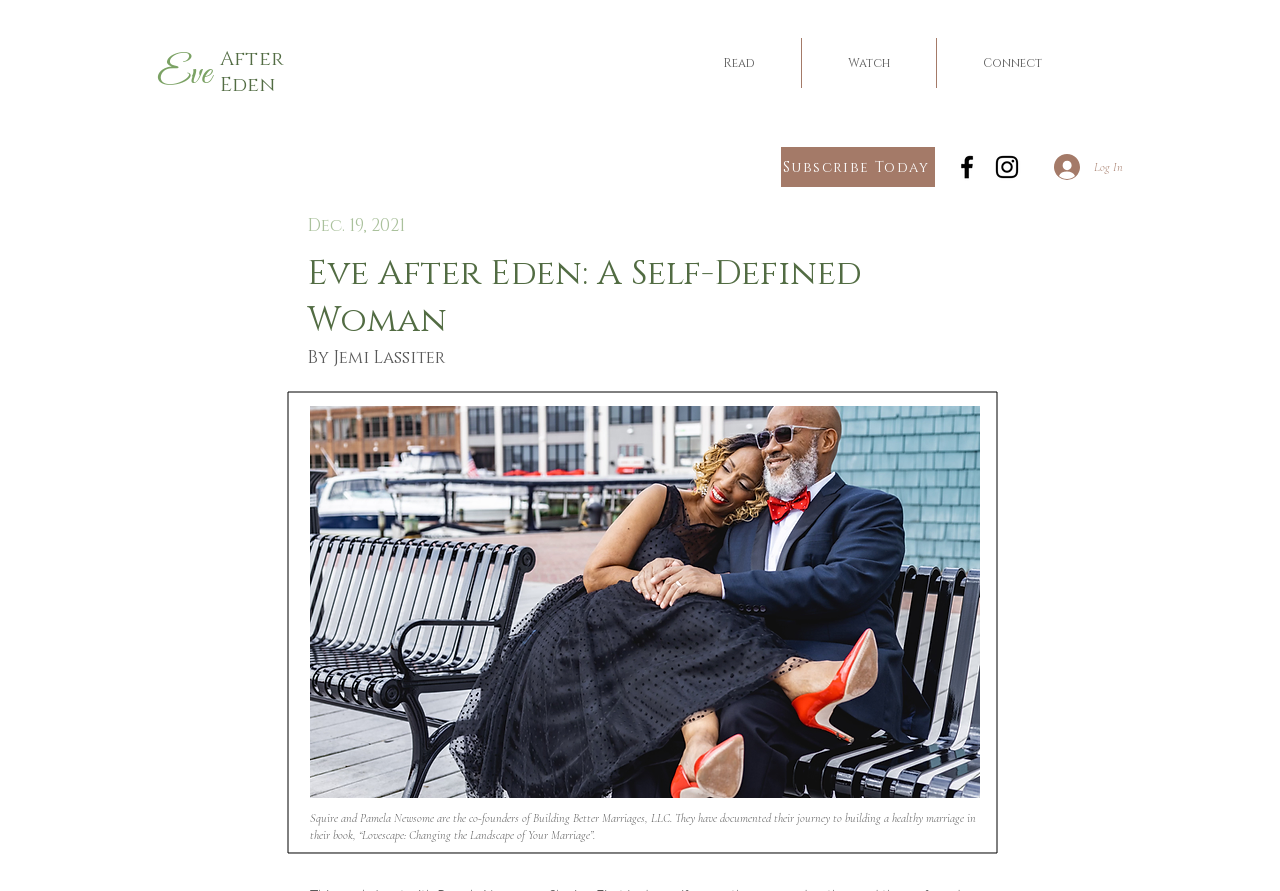Please provide a detailed answer to the question below based on the screenshot: 
What is the name of the website?

The name of the website can be found in the heading element at the top of the page, which reads 'Eve After Eden: A Self-Defined Woman | Eve After Eden'.